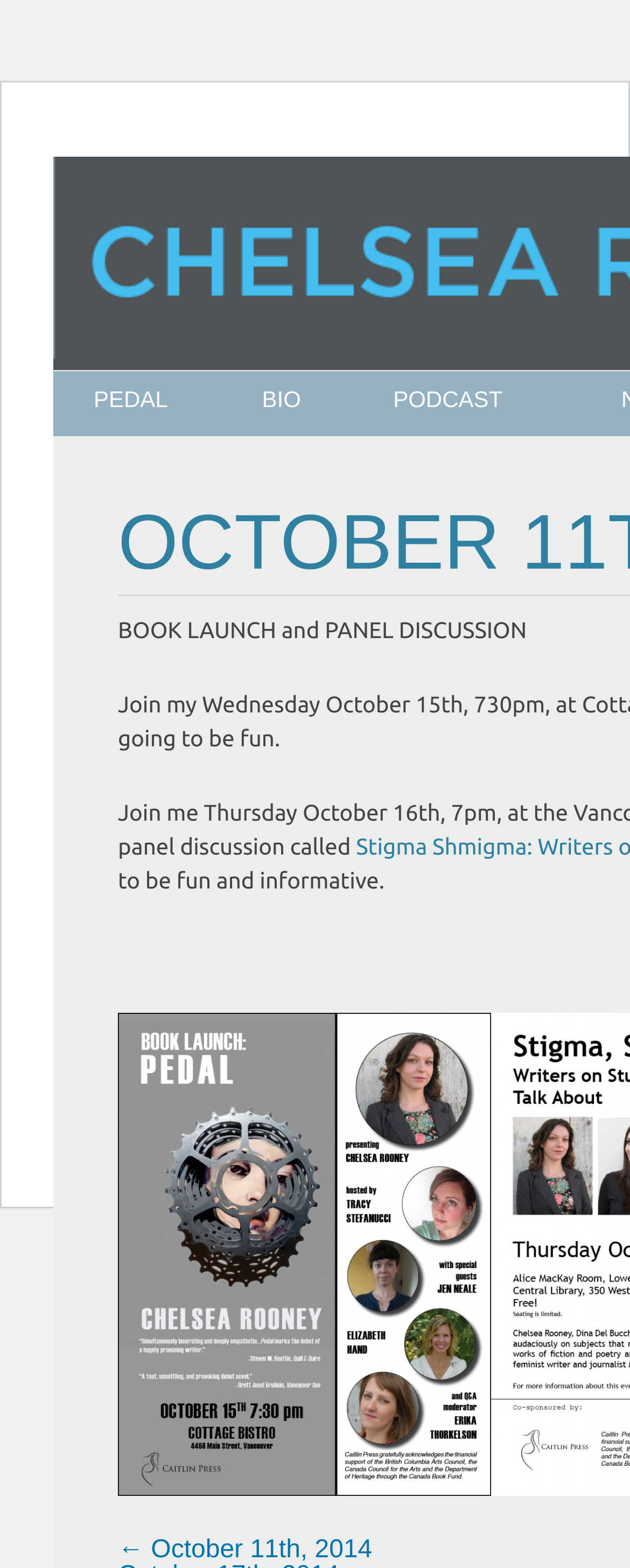How many sections are on the page?
Please provide a single word or phrase as your answer based on the screenshot.

2